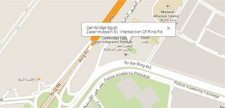What is the purpose of the directional indicators?
Use the information from the image to give a detailed answer to the question.

The directional indicators on the map are intended to help individuals navigate to the Ring Road, making it easier for parents and students to find their way to the Egypt Integrated Schools.